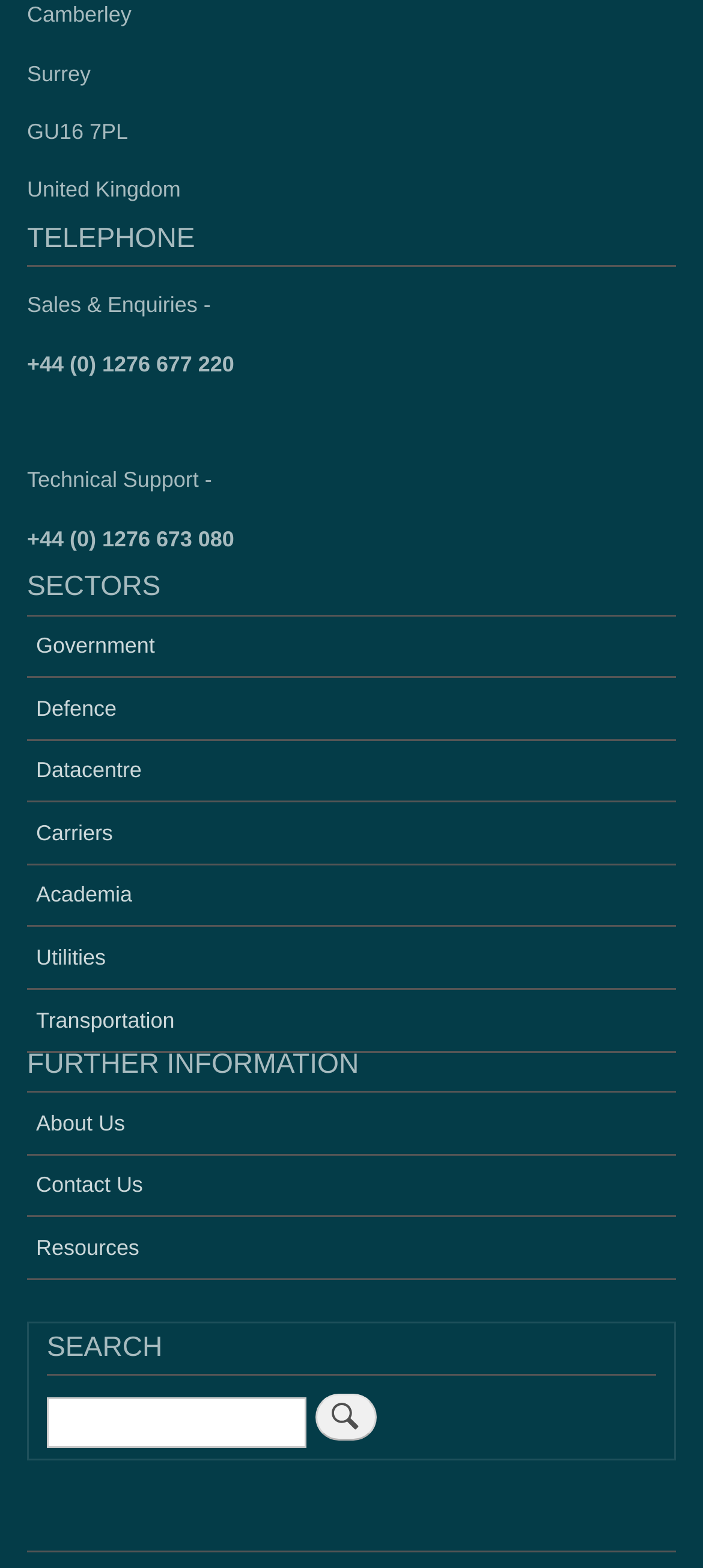Provide a brief response to the question using a single word or phrase: 
How can users contact the company?

Phone and email